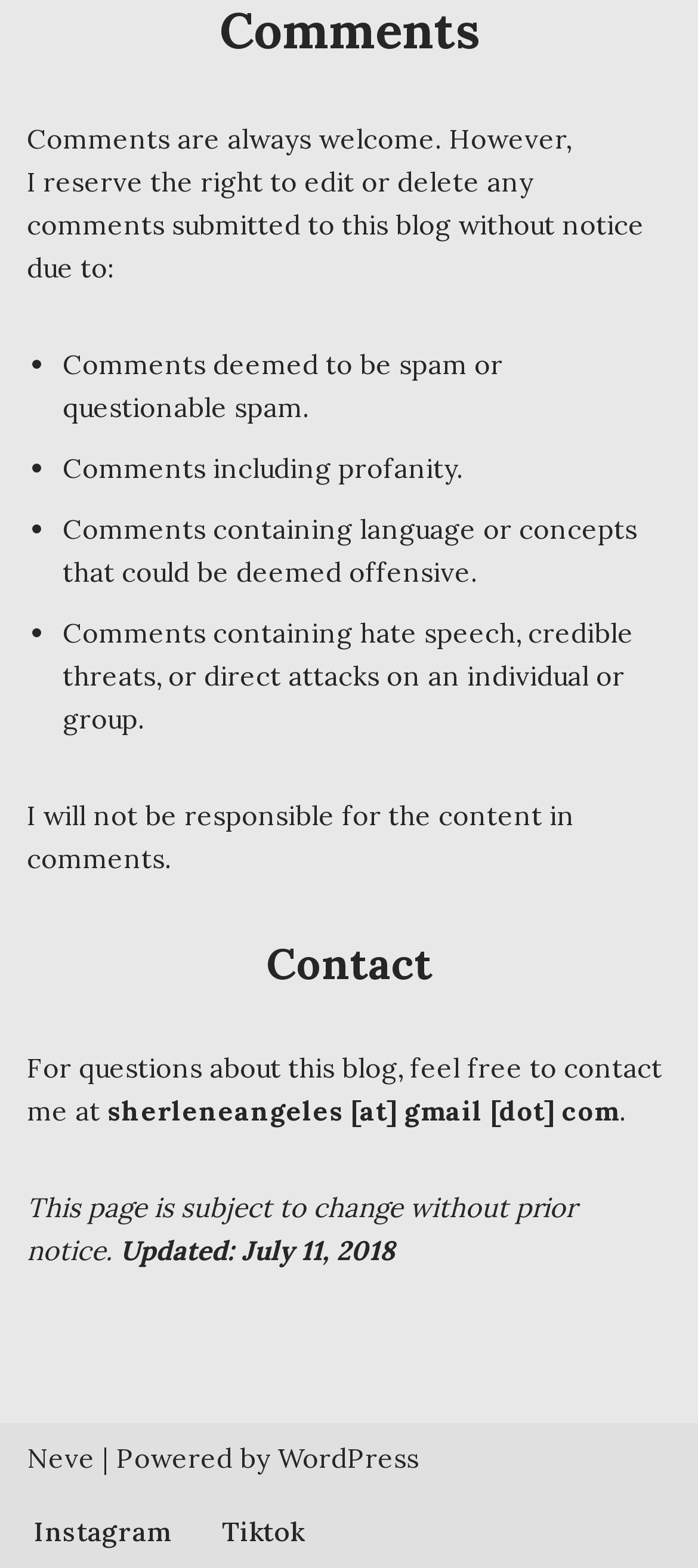What is the platform used to power this blog?
Based on the visual information, provide a detailed and comprehensive answer.

The platform is mentioned at the bottom of the page, which says 'Powered by WordPress'.